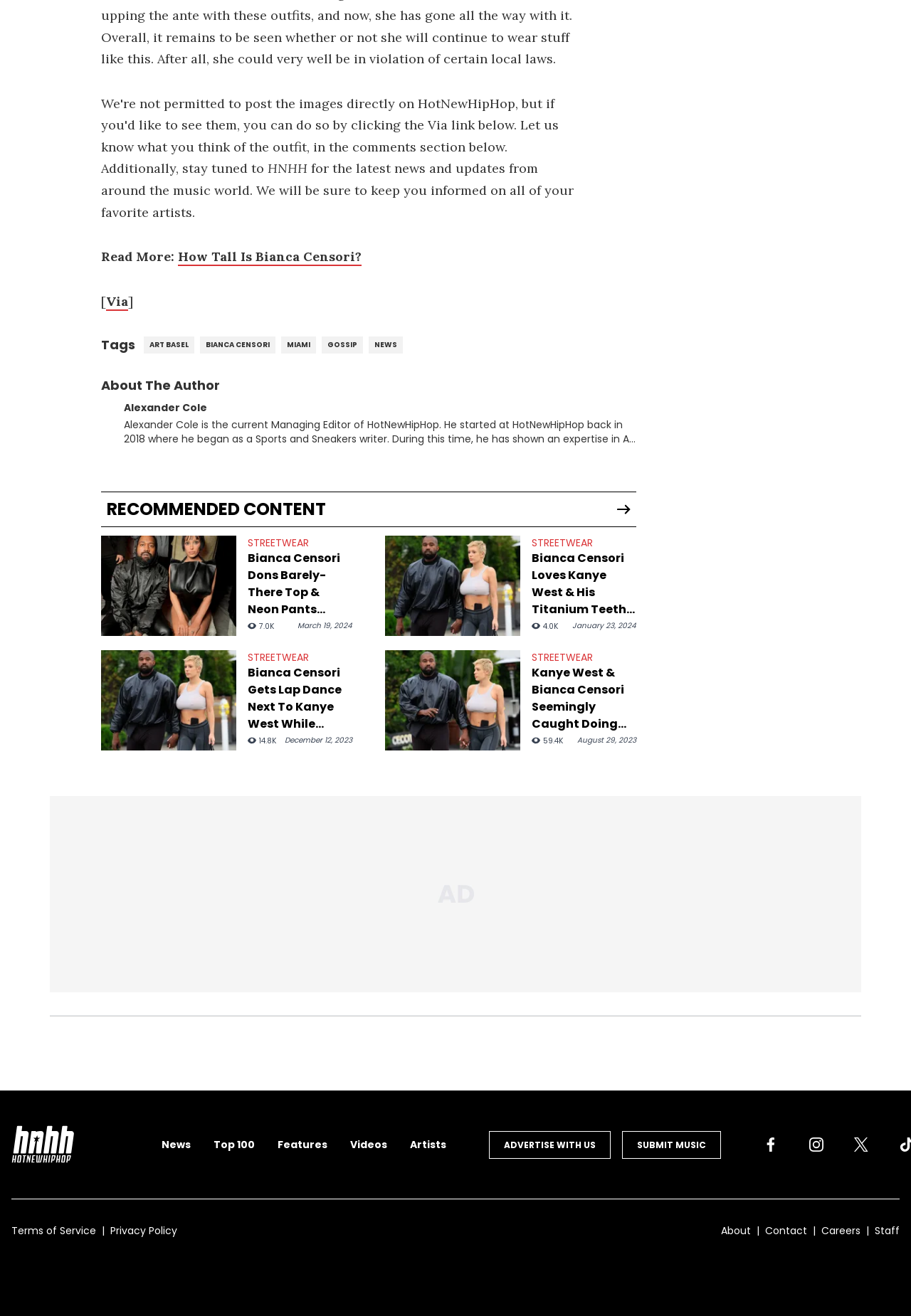Determine the bounding box coordinates of the UI element that matches the following description: "Terms of Service". The coordinates should be four float numbers between 0 and 1 in the format [left, top, right, bottom].

[0.012, 0.93, 0.105, 0.94]